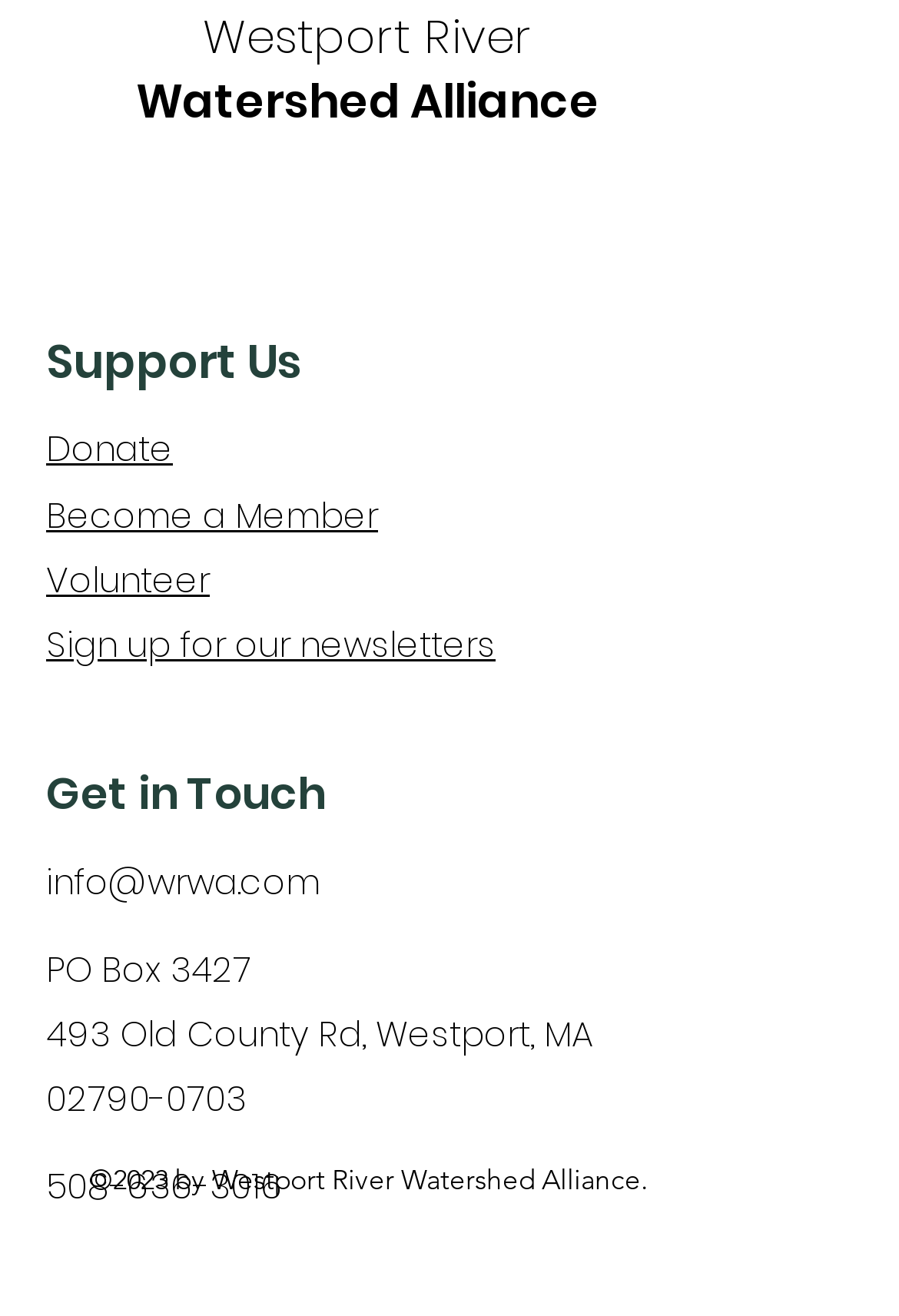What is the email address to contact?
Please respond to the question with a detailed and informative answer.

The email address to contact can be found in the link element with the text 'info@wrwa.com' under the 'Get in Touch' heading.